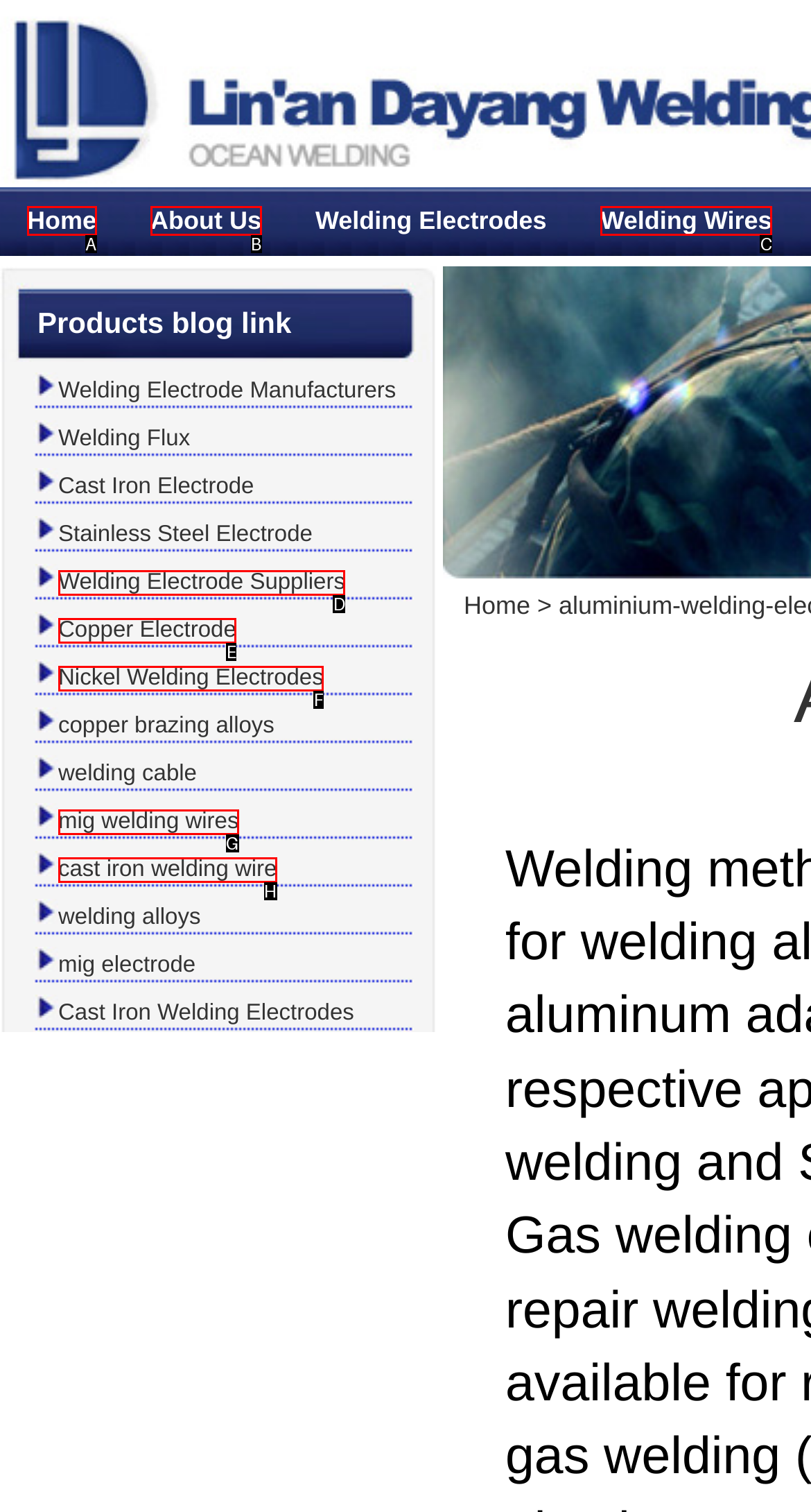Which option aligns with the description: Home? Respond by selecting the correct letter.

A